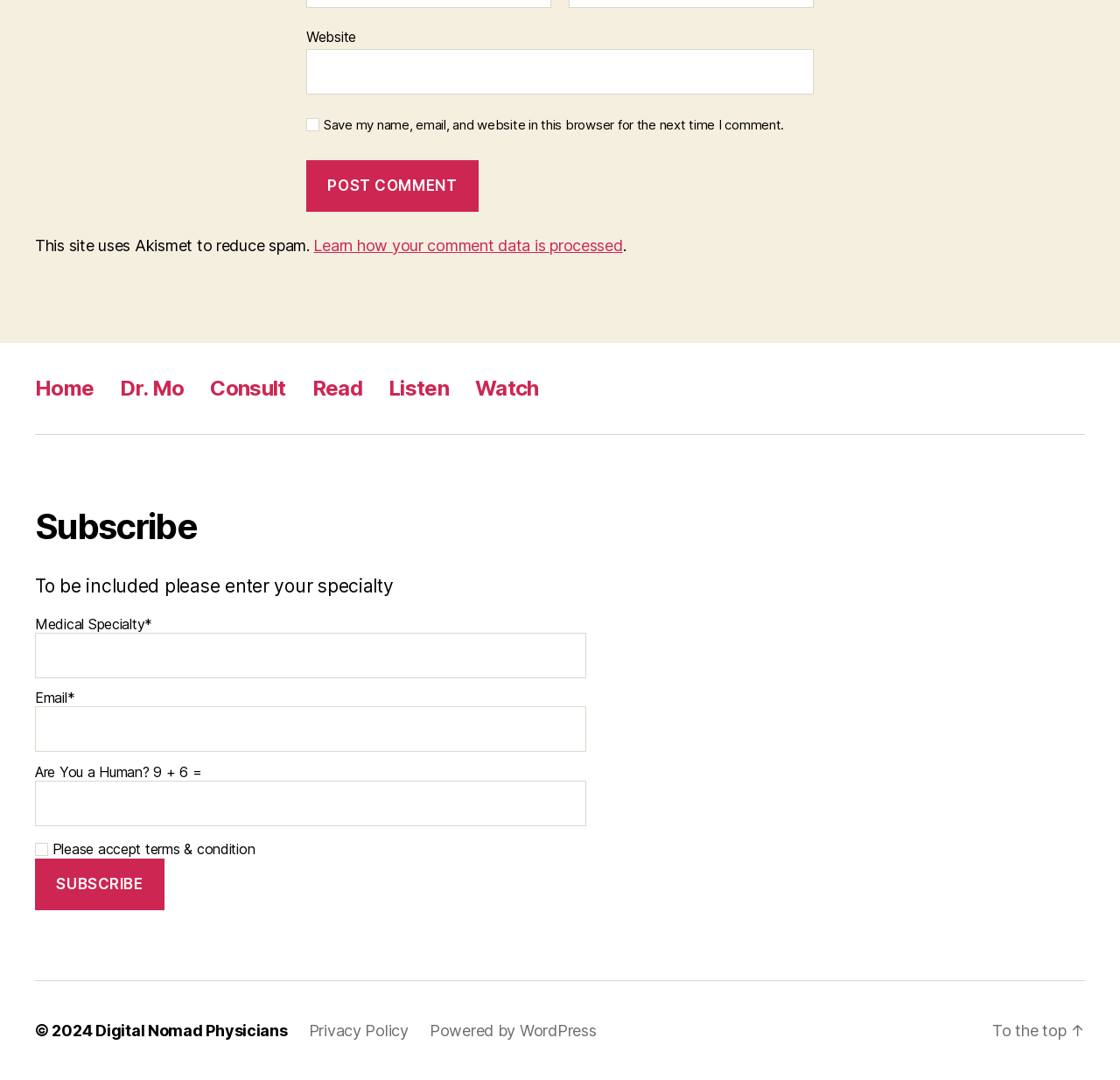Please locate the bounding box coordinates of the region I need to click to follow this instruction: "Learn how your comment data is processed".

[0.28, 0.219, 0.556, 0.236]